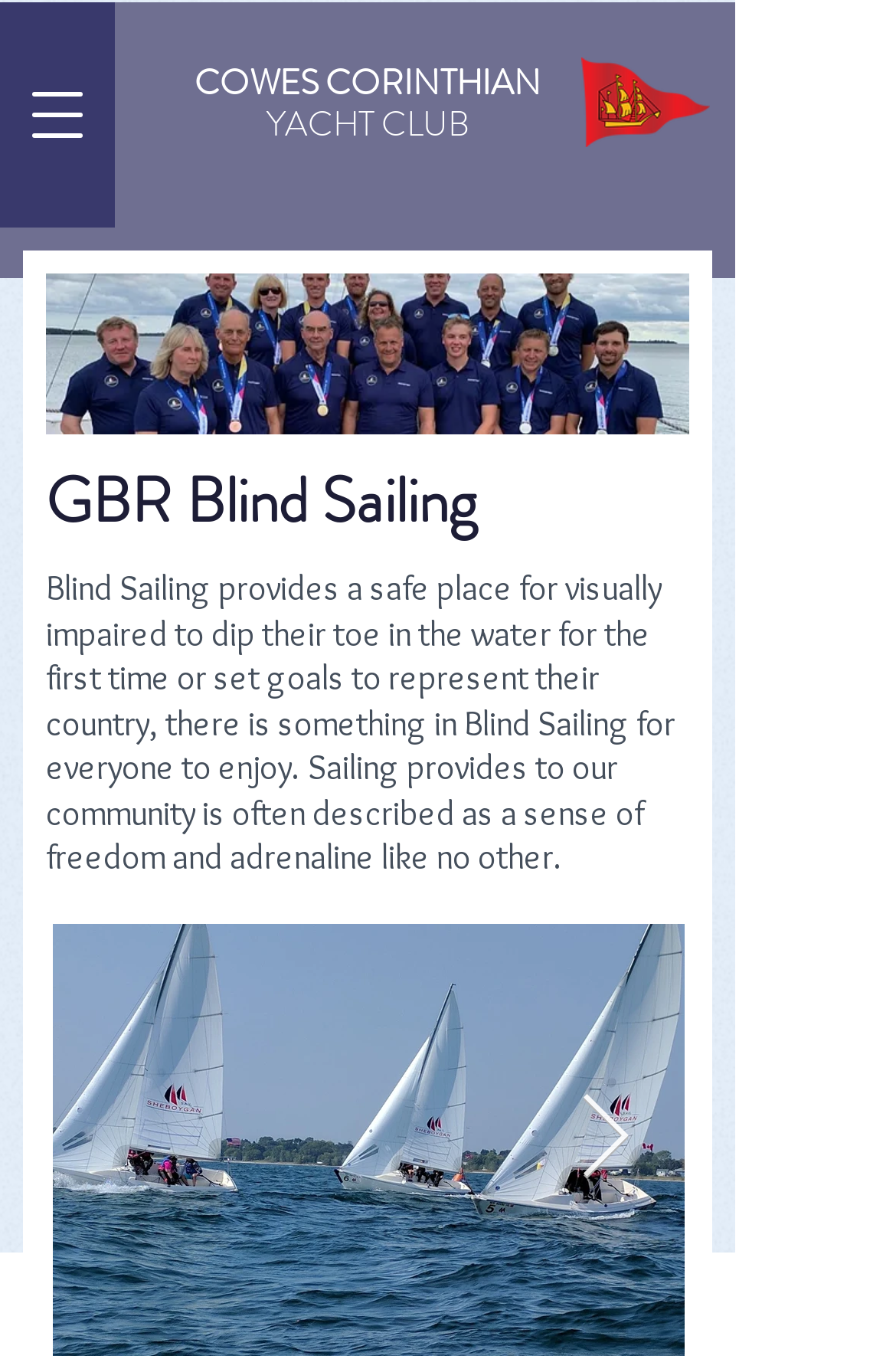What is the sense of freedom described in Blind Sailing?
Refer to the screenshot and answer in one word or phrase.

Adrenaline like no other